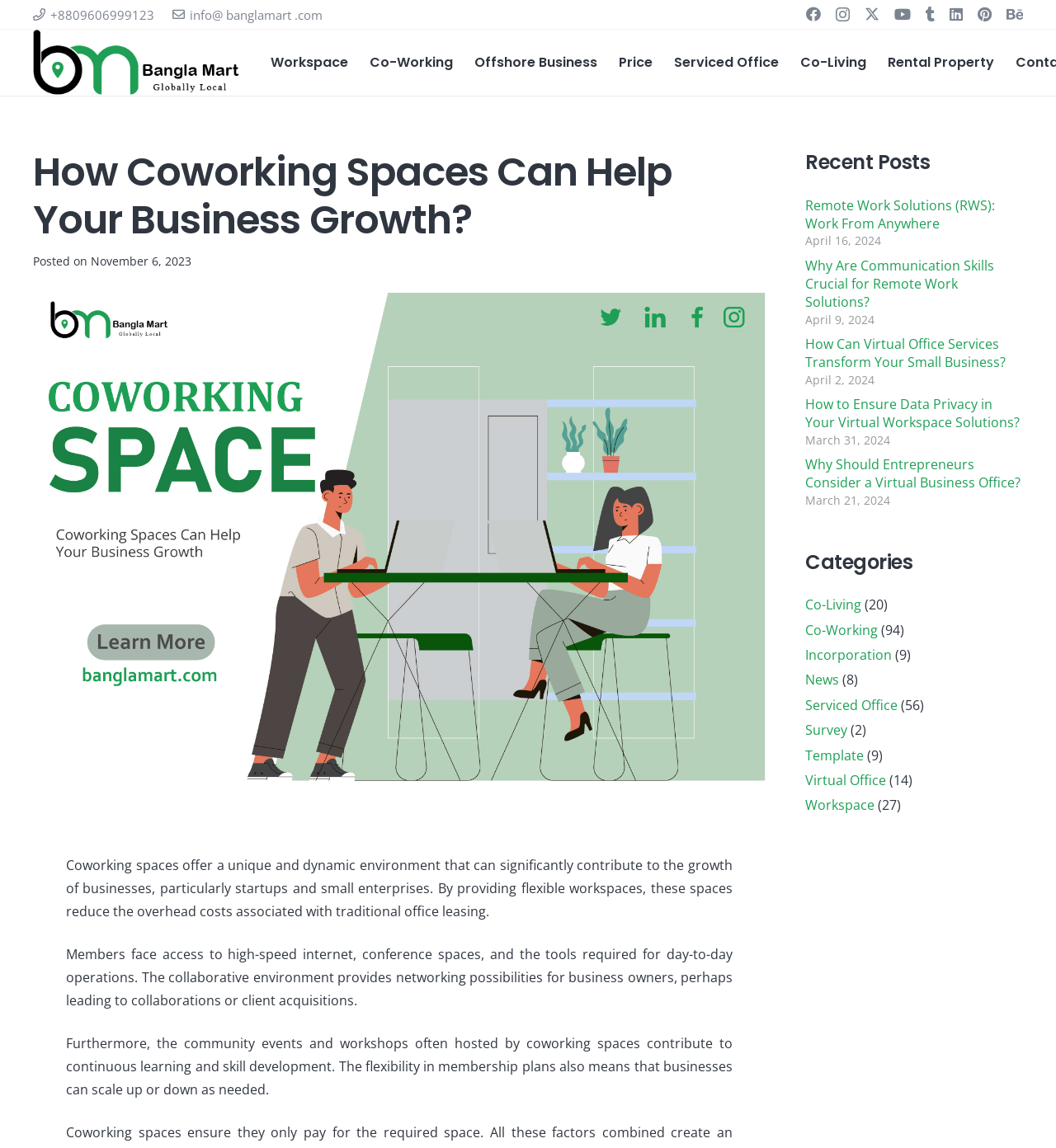How many links are there under 'Coworking Spaces Services'?
Answer the question with a single word or phrase by looking at the picture.

6